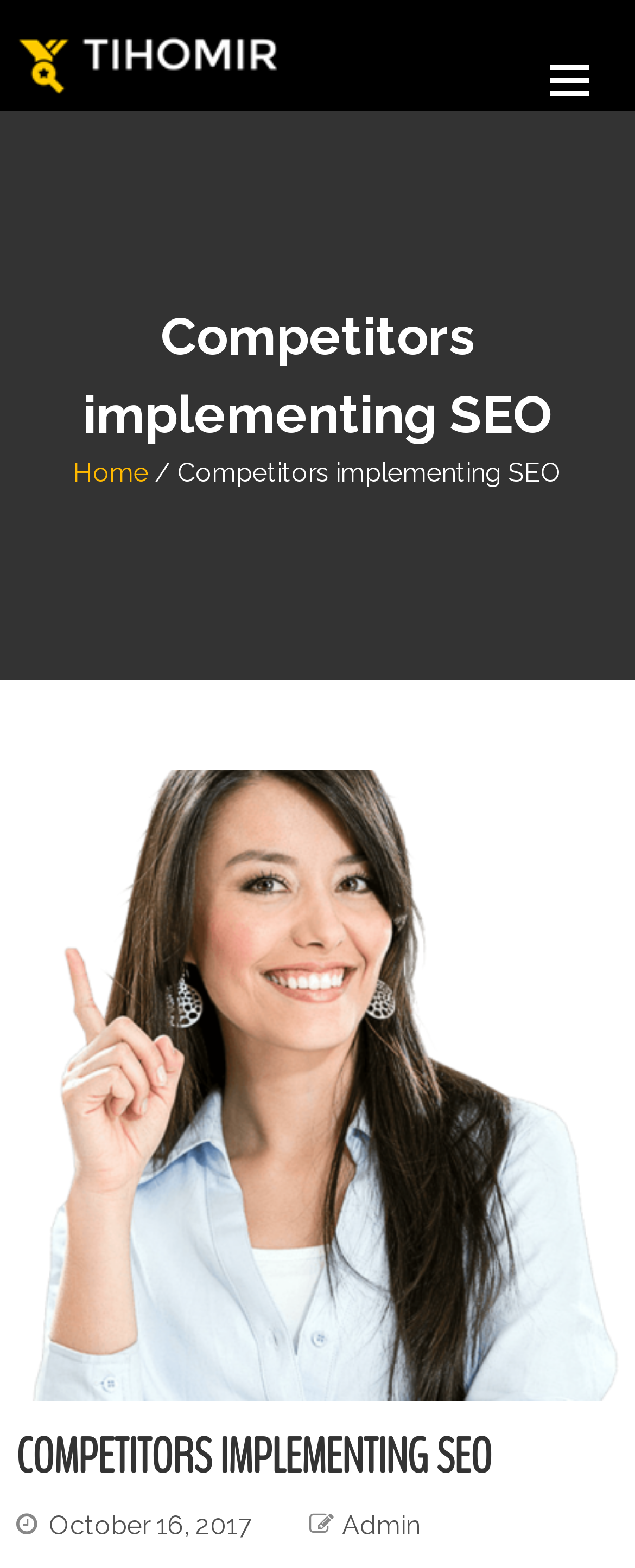Describe every aspect of the webpage in a detailed manner.

The webpage is about competitors implementing SEO, with a focus on Tihomir. At the top left, there is a link and an image, both labeled "Tihomir", which suggests that Tihomir is the author or owner of the webpage. Below this, there is a larger heading that reads "Competitors implementing SEO". 

To the right of the heading, there is a navigation menu with a link to "Home", followed by a forward slash. The main content of the webpage is located at the bottom, where there is a heading "COMPETITORS IMPLEMENTING SEO" in all capital letters. Below this heading, there is a link with an icon and the date "October 16, 2017", indicating when the content was published. To the right of the date, there is another link with an icon labeled "Admin", which may be related to the author or administrator of the webpage.